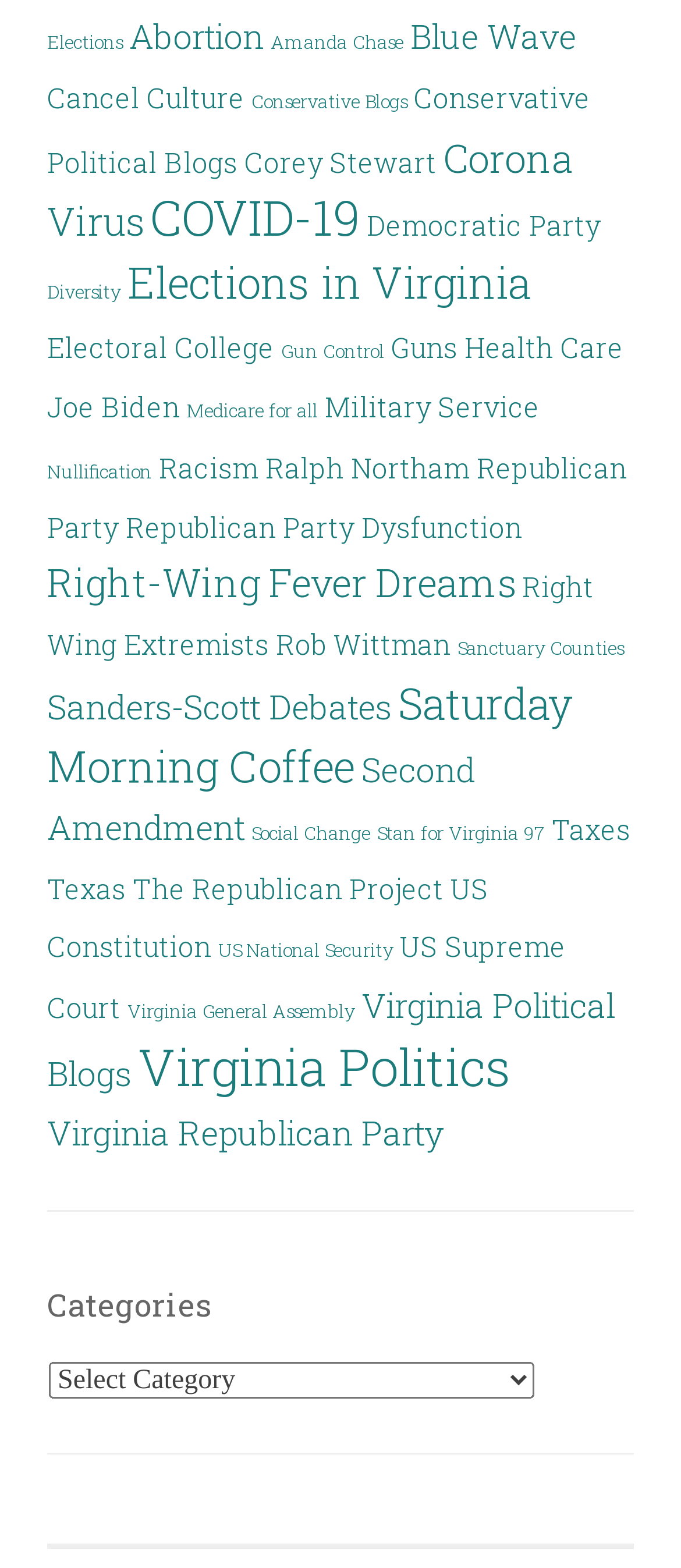What is the category with the most items?
Using the image as a reference, give a one-word or short phrase answer.

Virginia Politics